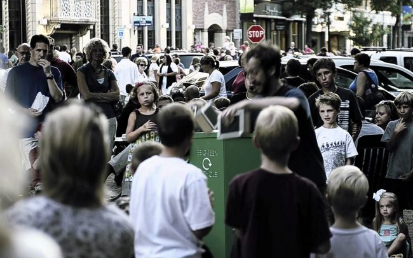Please provide a detailed answer to the question below by examining the image:
What is the atmosphere of the neighborhood?

The caption describes the setting as having urban elements like parked cars and nearby buildings, which hints at a vibrant neighborhood atmosphere where community involvement is celebrated, indicating a lively and energetic environment.